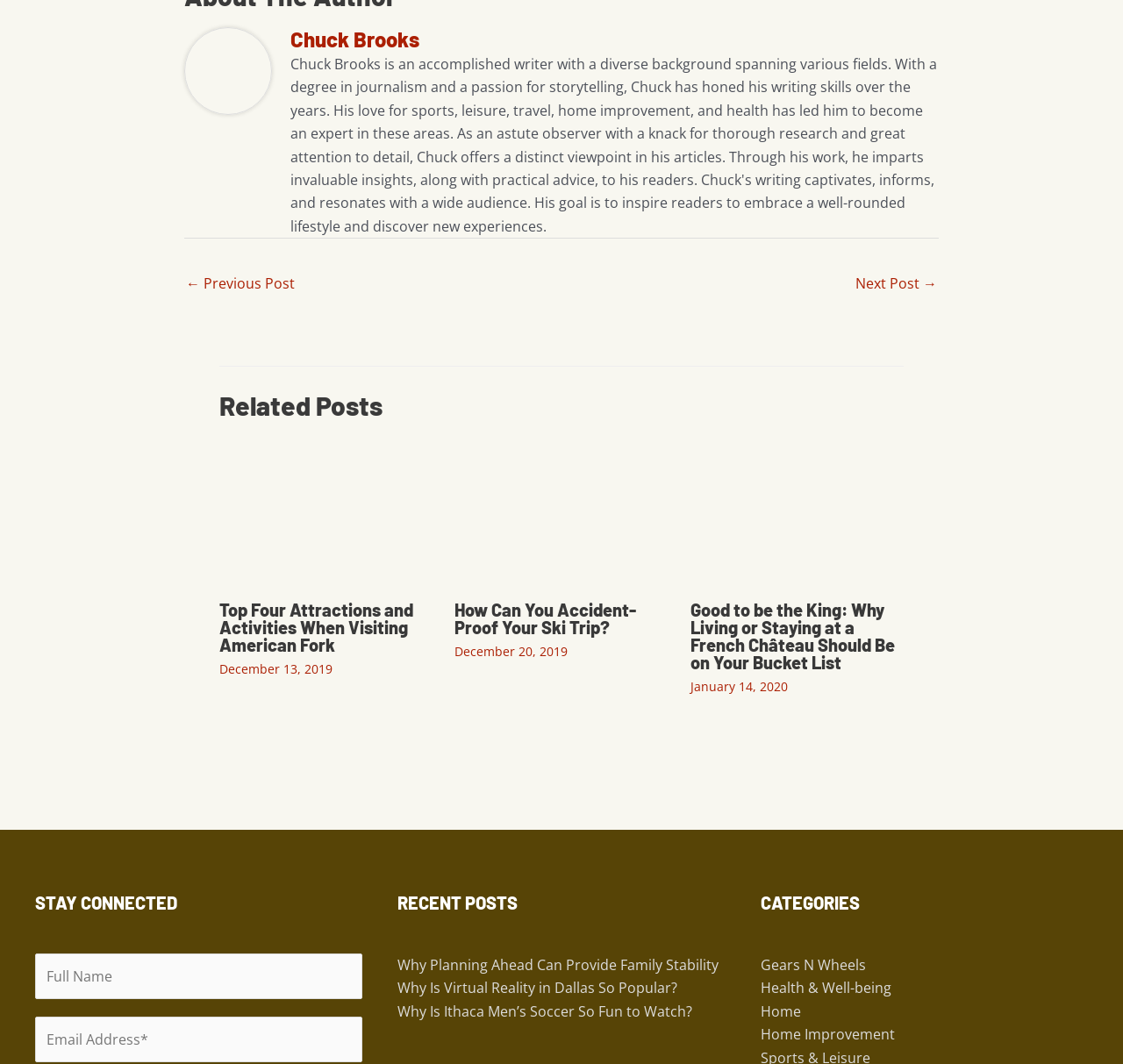Use a single word or phrase to respond to the question:
What is the title of the first related post?

Top Four Attractions and Activities When Visiting American Fork